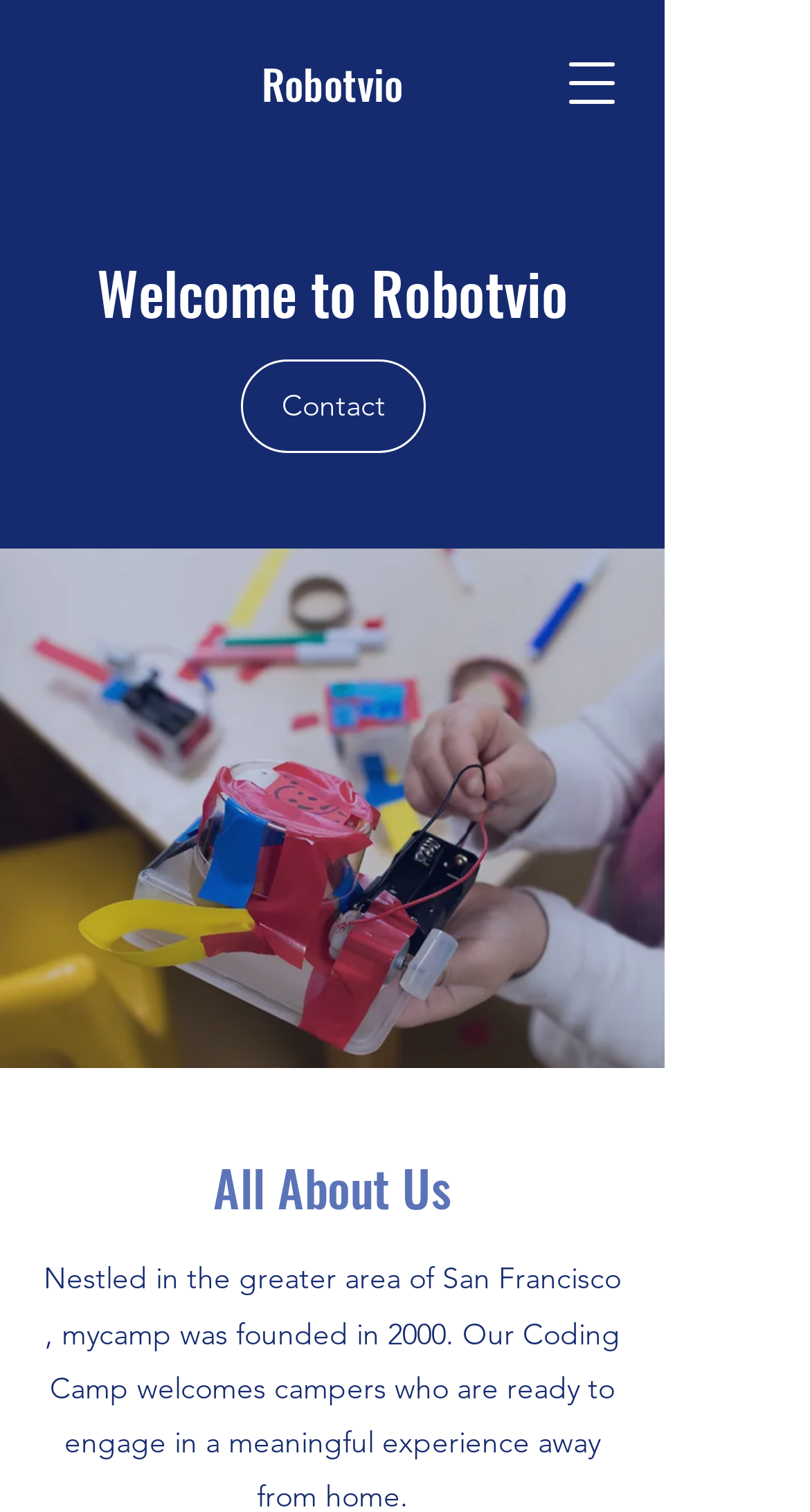Locate the primary heading on the webpage and return its text.

Welcome to Robotvio